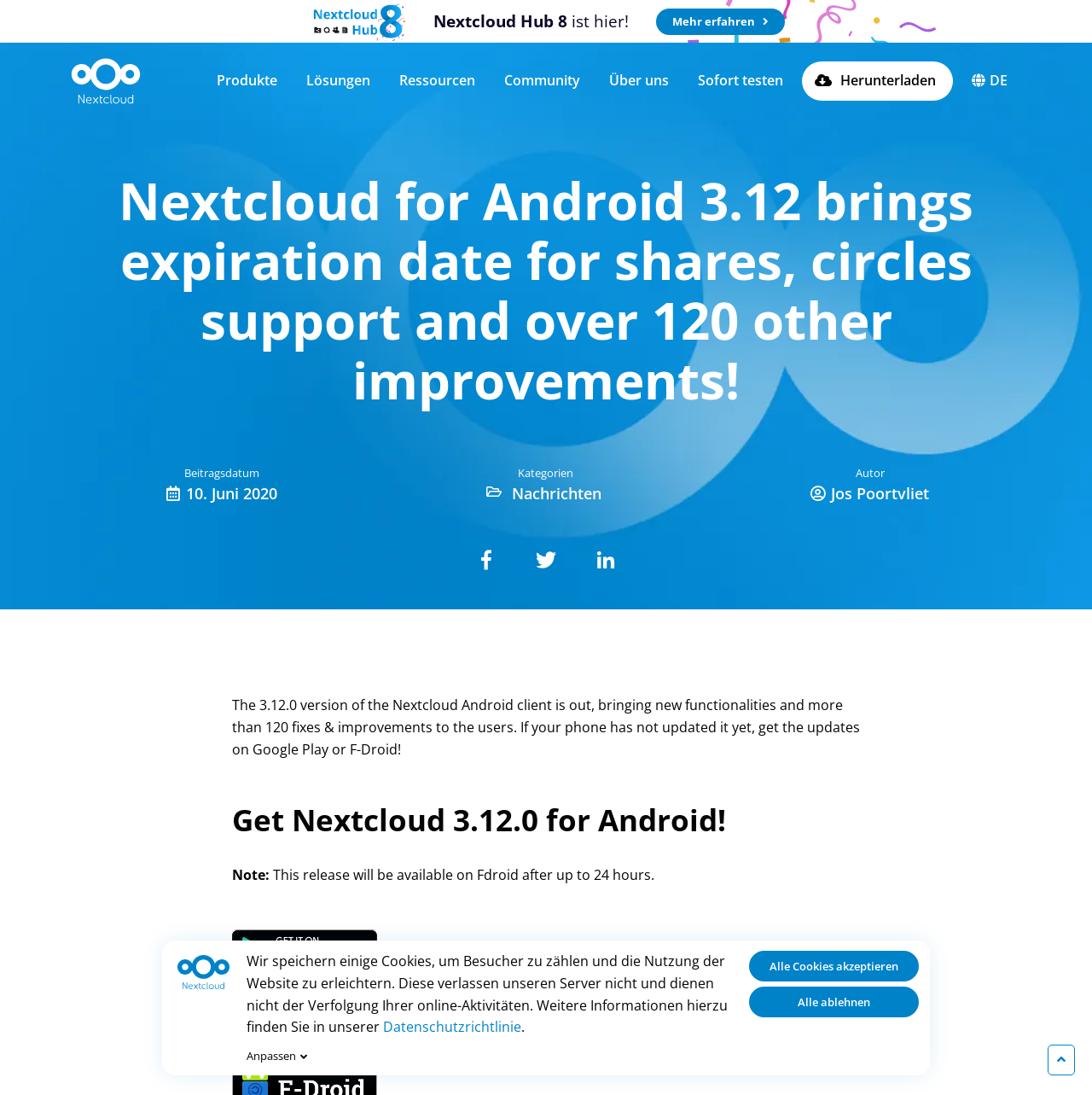Where can Nextcloud 3.12.0 for Android be downloaded?
Please provide a single word or phrase based on the screenshot.

Google Play or F-Droid